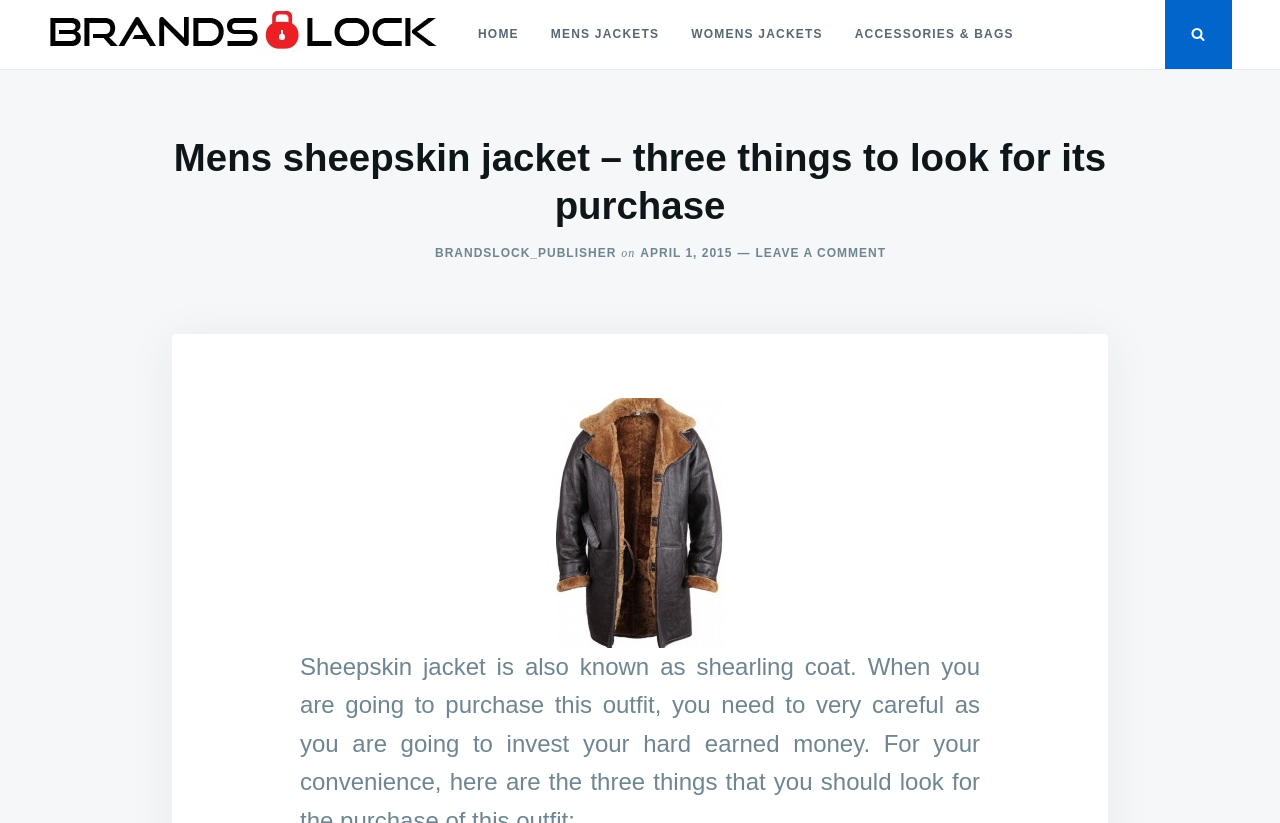Provide a short, one-word or phrase answer to the question below:
What is the name of the shearling coat mentioned?

Virginia